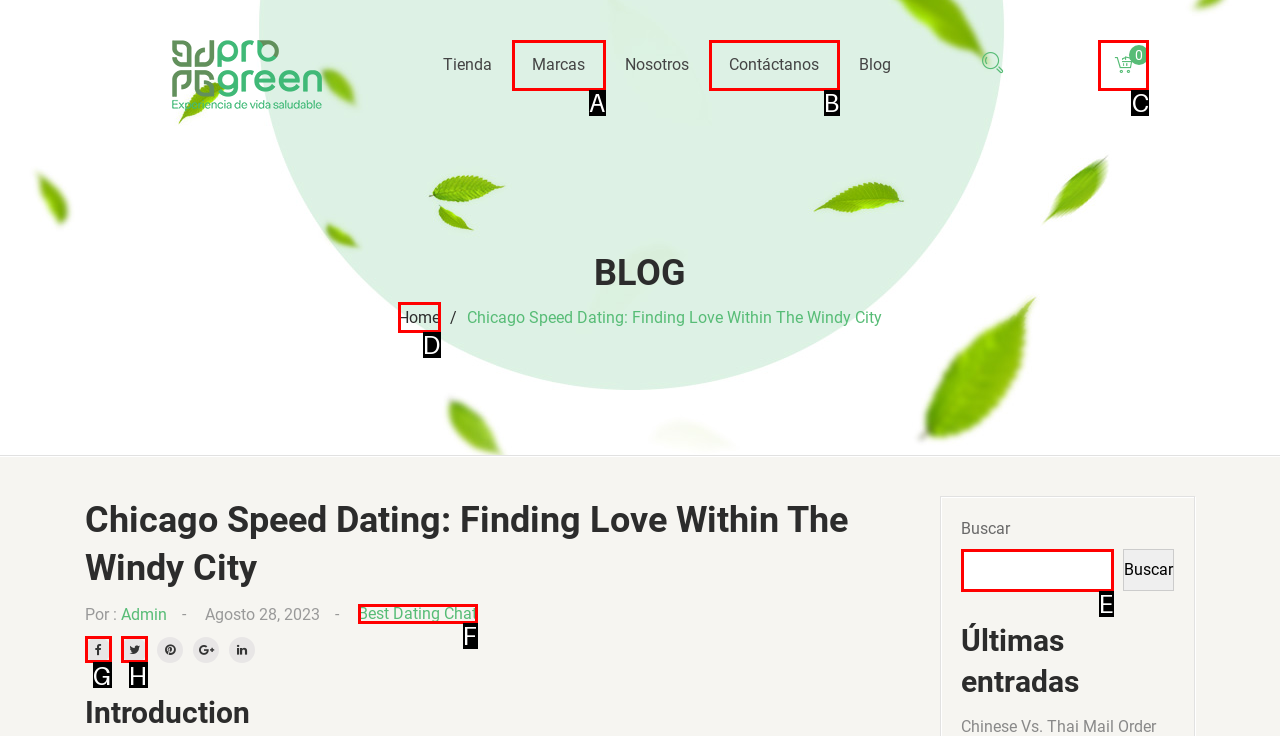Look at the description: Cesta de compra 0 $0,00
Determine the letter of the matching UI element from the given choices.

C